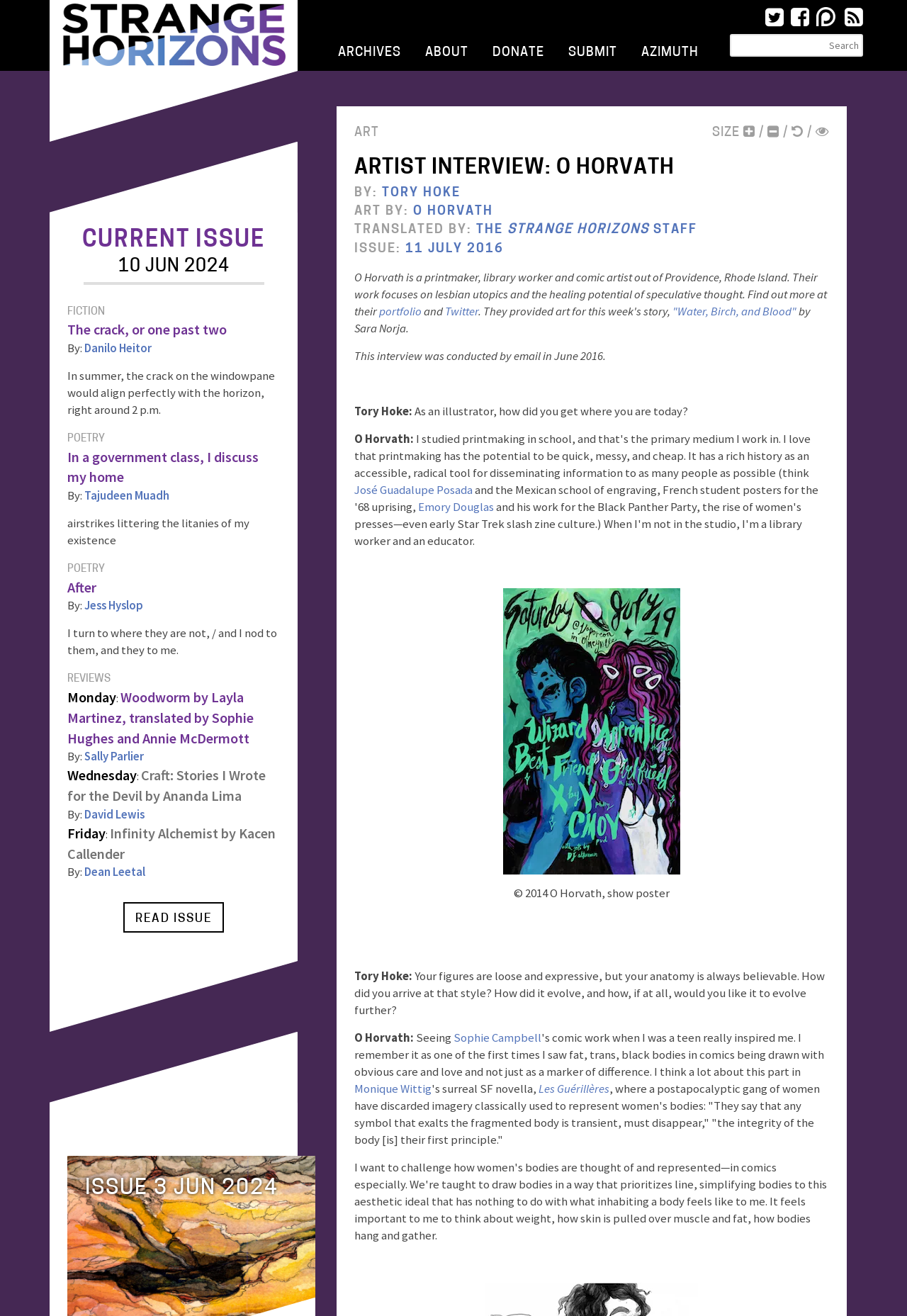Determine the bounding box coordinates for the region that must be clicked to execute the following instruction: "Read the current issue".

[0.074, 0.175, 0.309, 0.21]